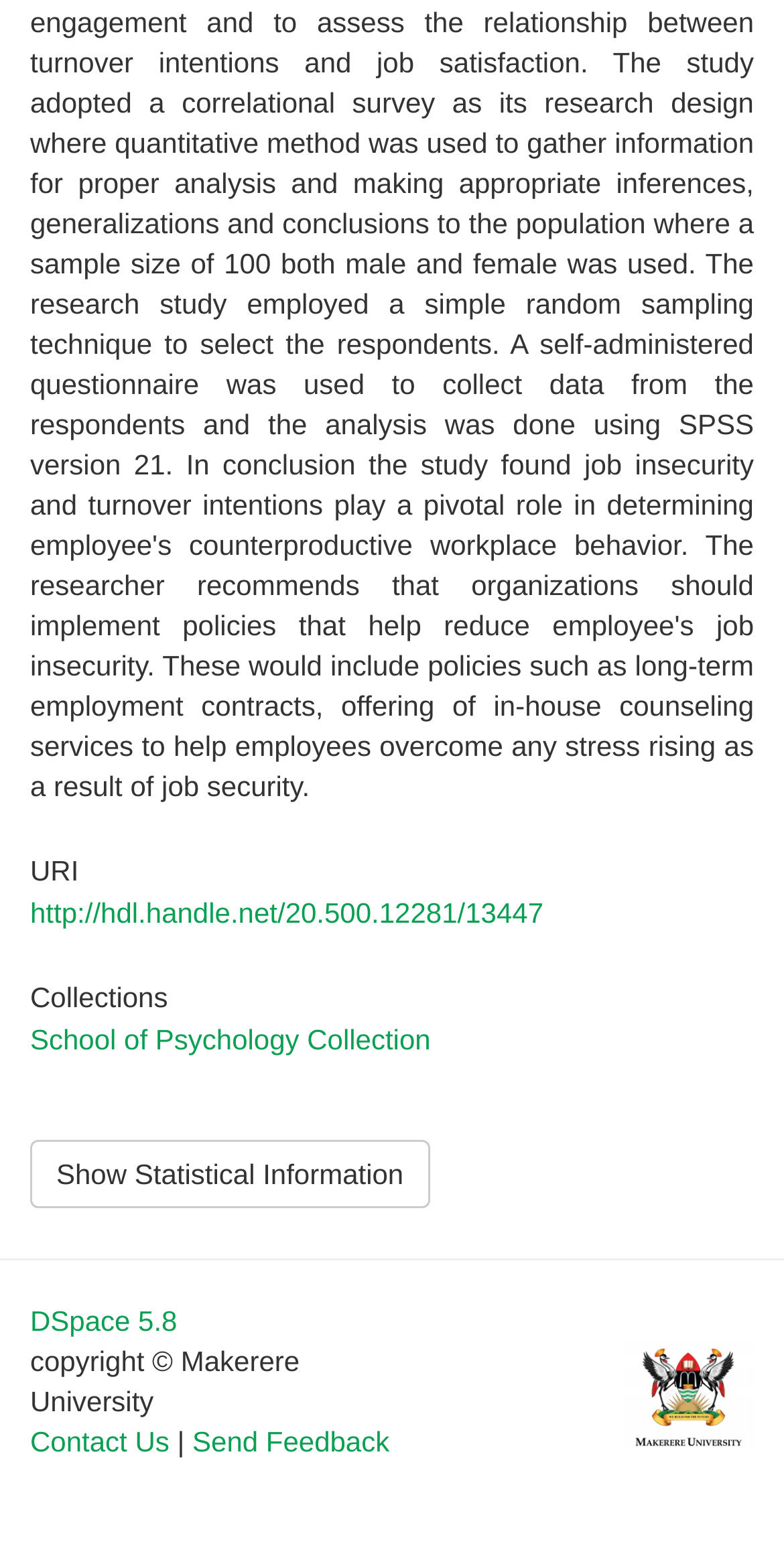Locate the bounding box of the UI element described in the following text: "Send Feedback".

[0.245, 0.913, 0.497, 0.934]